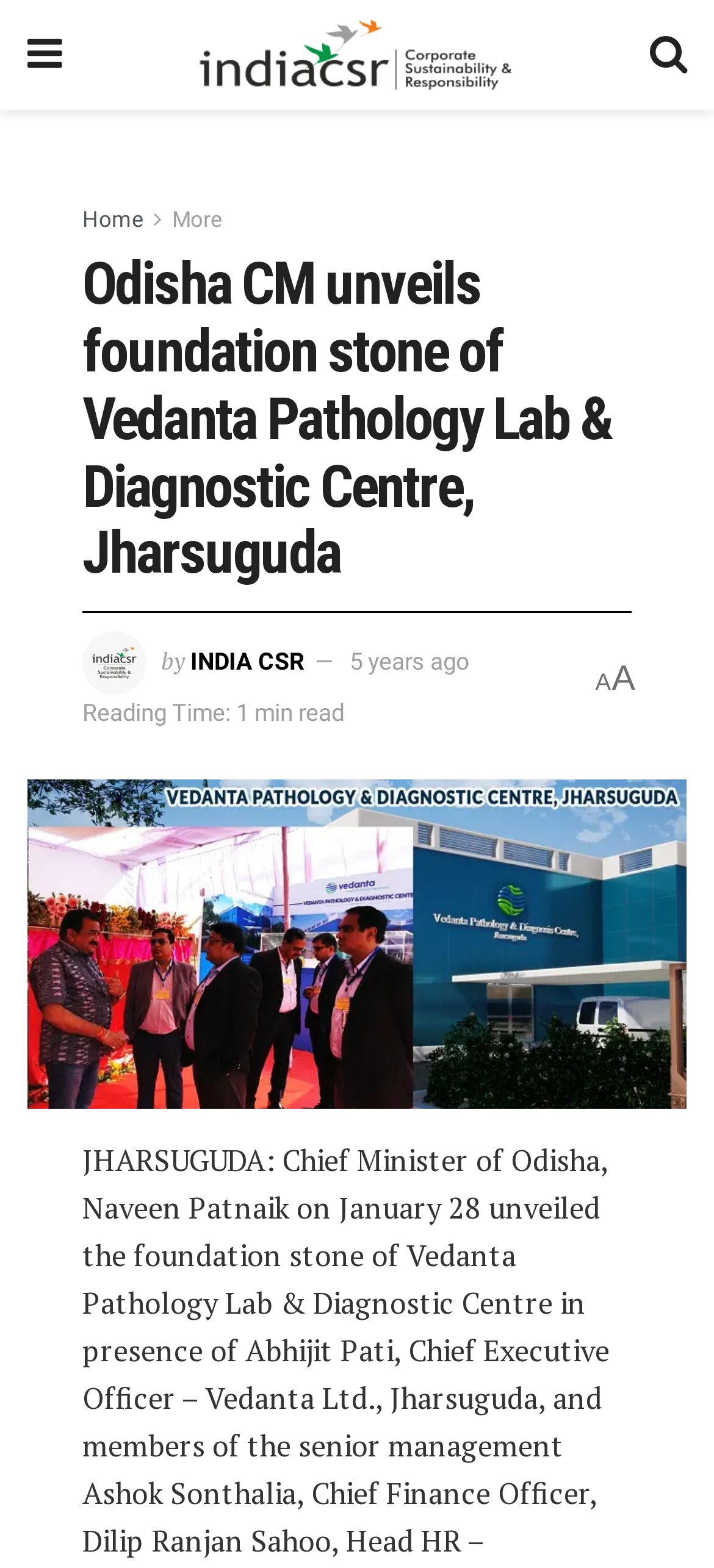Find the bounding box coordinates for the HTML element described as: "5 years ago". The coordinates should consist of four float values between 0 and 1, i.e., [left, top, right, bottom].

[0.49, 0.413, 0.656, 0.431]